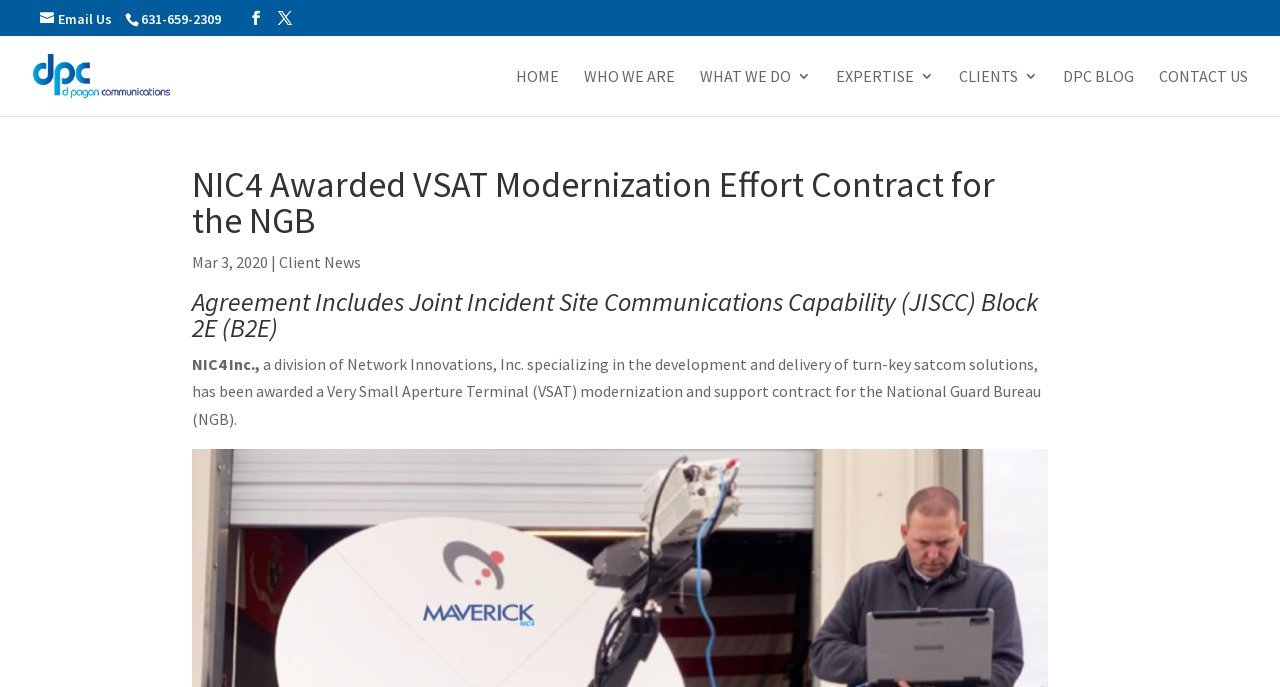Please find the bounding box coordinates in the format (top-left x, top-left y, bottom-right x, bottom-right y) for the given element description. Ensure the coordinates are floating point numbers between 0 and 1. Description: alt="D Pagan Communications"

[0.026, 0.093, 0.182, 0.122]